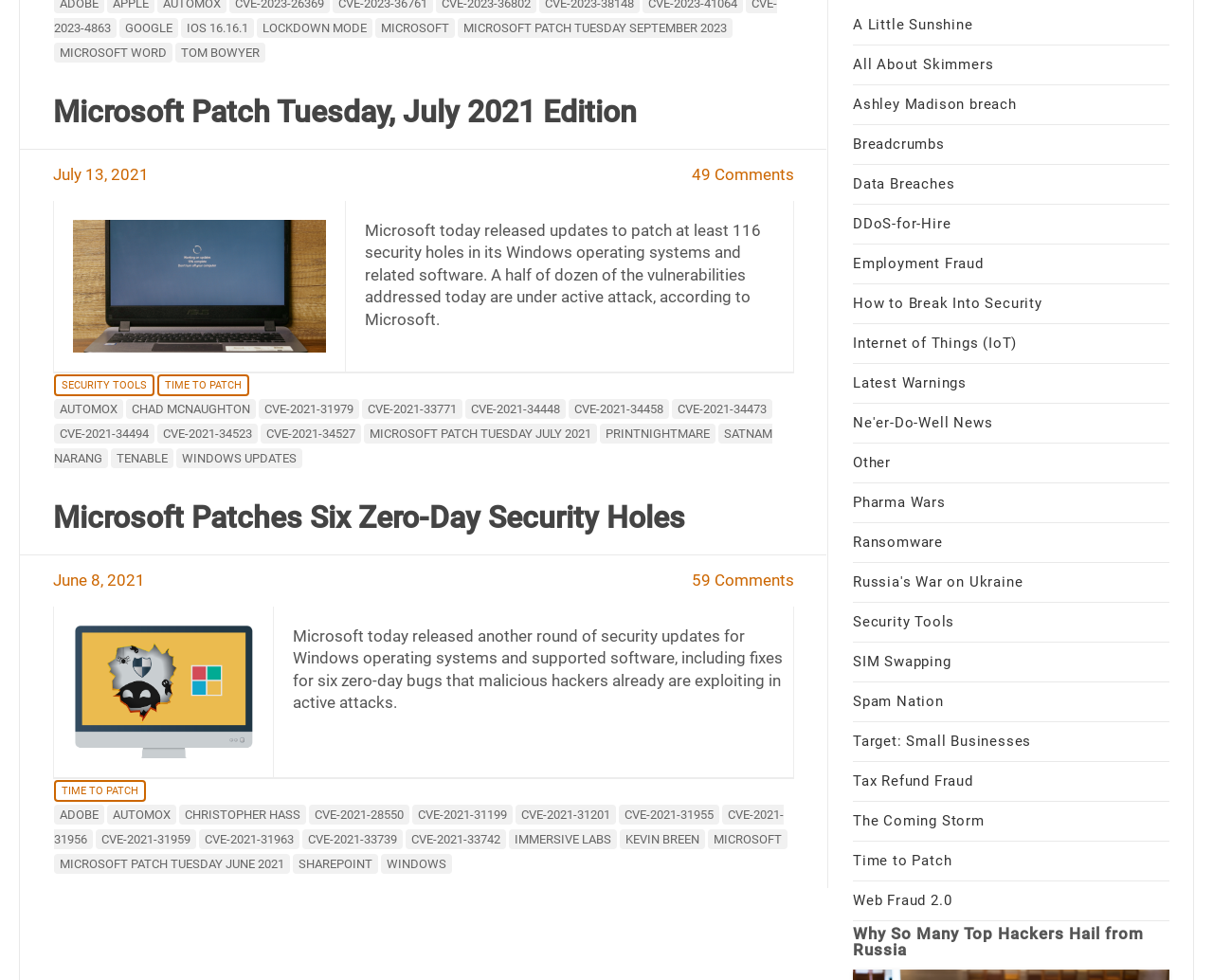Respond to the following question with a brief word or phrase:
What is the name of the author of the first article?

Tom Bowyer